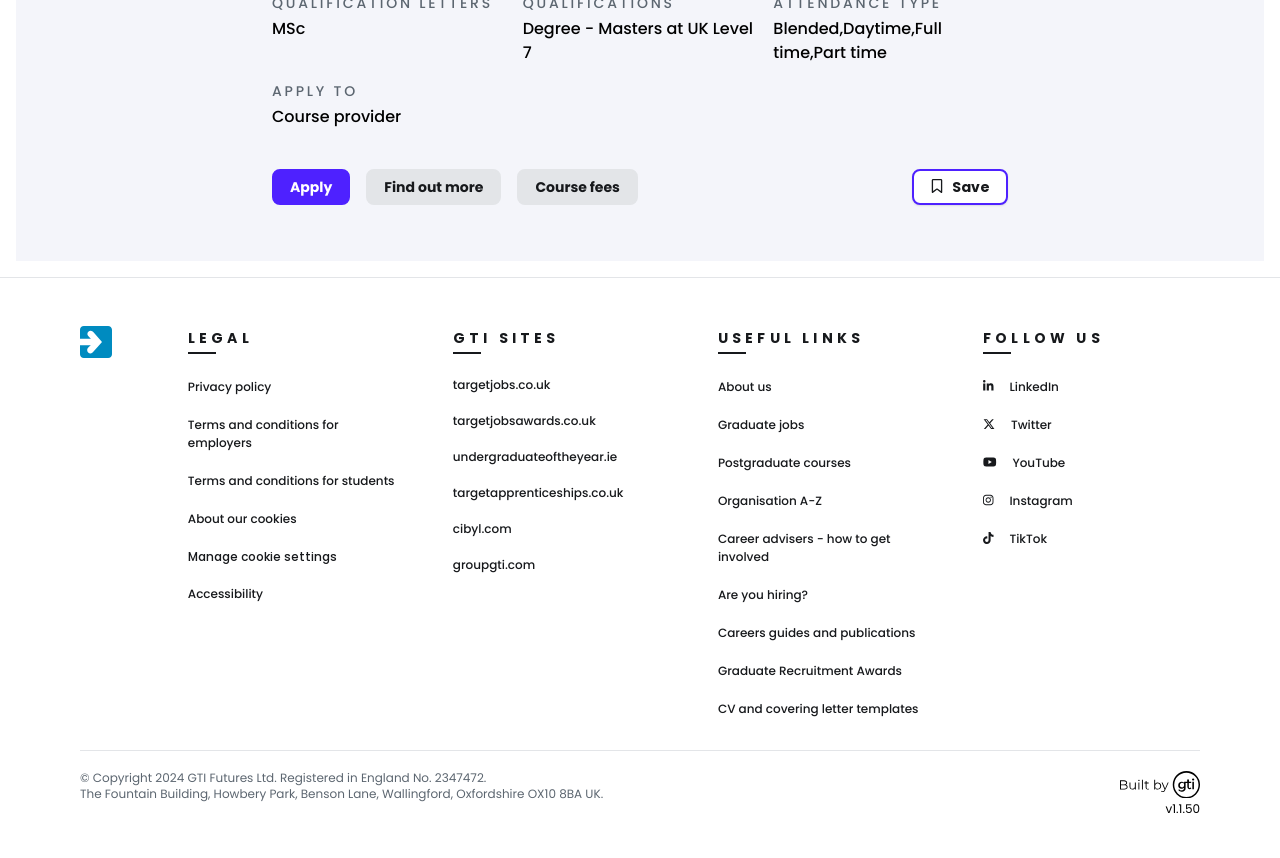Can you specify the bounding box coordinates of the area that needs to be clicked to fulfill the following instruction: "Find out more about the course"?

[0.286, 0.196, 0.392, 0.238]